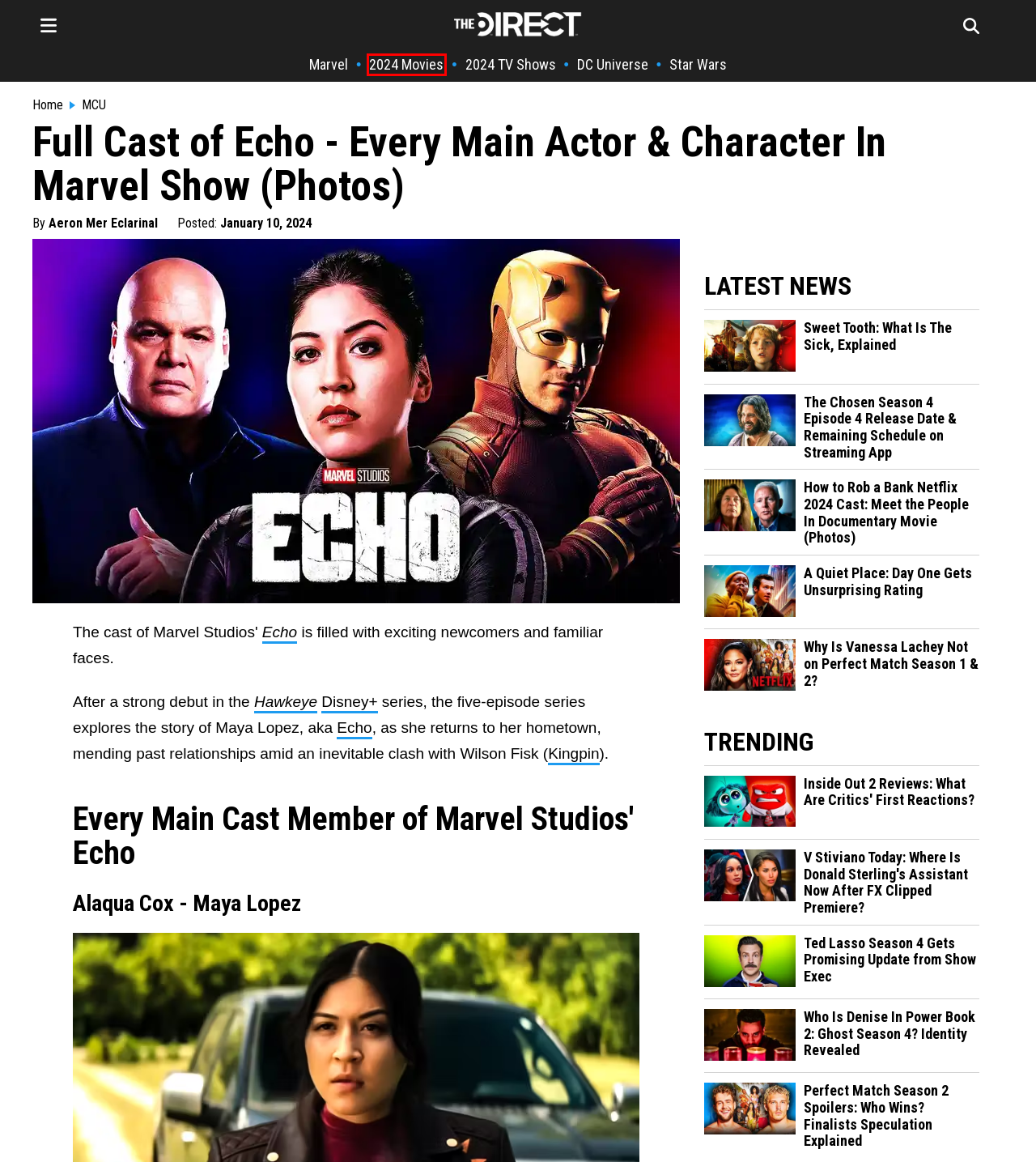You are provided with a screenshot of a webpage that includes a red rectangle bounding box. Please choose the most appropriate webpage description that matches the new webpage after clicking the element within the red bounding box. Here are the candidates:
A. Inside Out 2 Reviews: What Are Critics' First Reactions?
B. The Direct | Breaking News for Entertainment Pop Culture
C. Disney+ Latest News Updates & Releases | The Direct
D. DC Comic Universe Movie News & Rumors | The Direct
E. Kingpin (MCU Character) | Latest News & Updates | The Direct
F. New Movies Coming Out: Upcoming Movie Release Dates for 2024 and Beyond | The Direct
G. Star Wars Universe News & Rumors | Latest Updates Today
H. Perfect Match Season 2 Spoilers: Who Wins? Finalists Speculation Explained

F